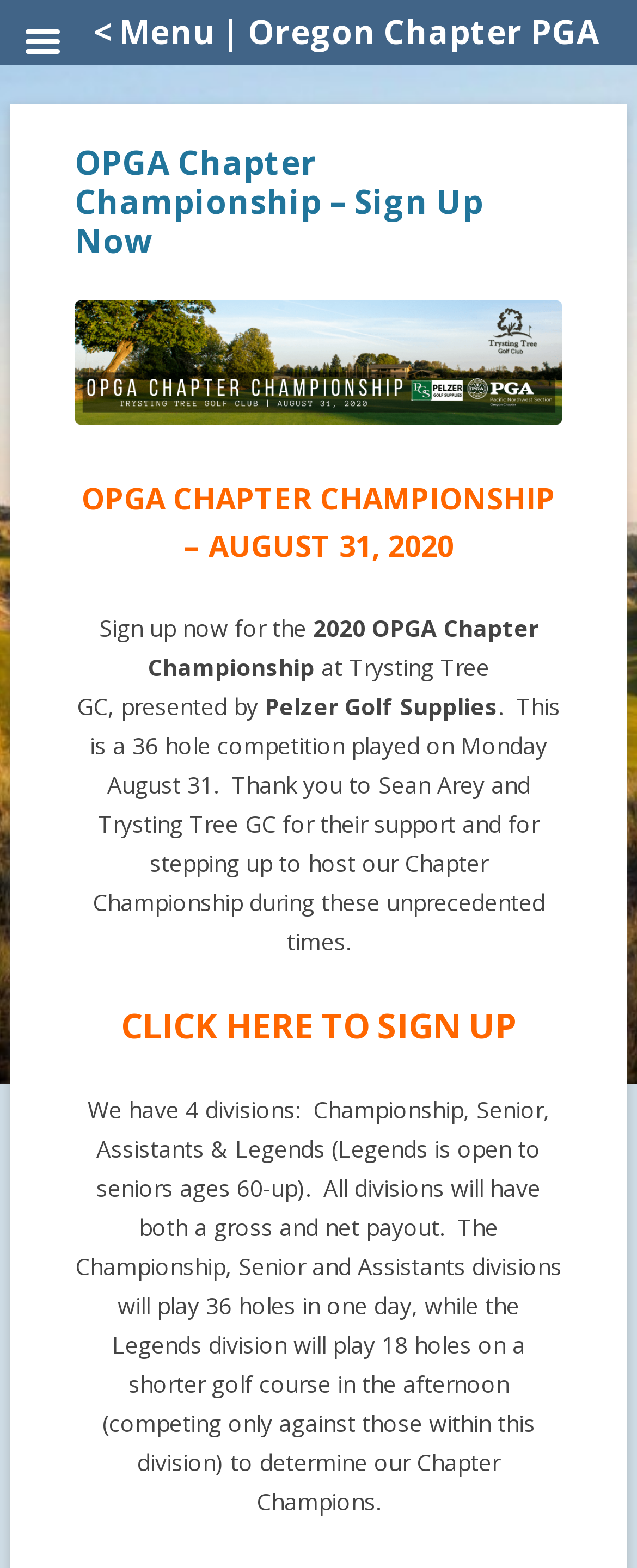What is the date of the OPGA Chapter Championship?
Please use the image to provide a one-word or short phrase answer.

August 31, 2020